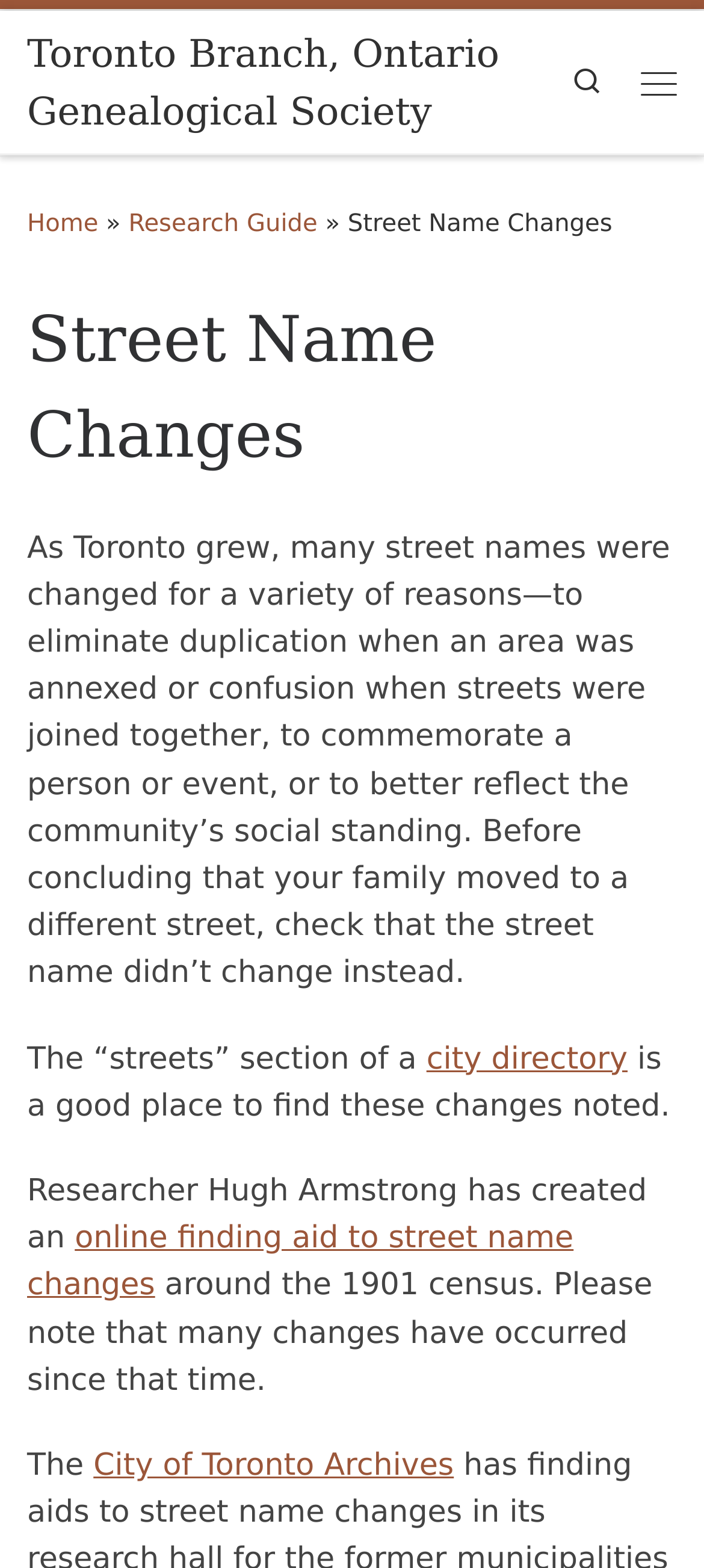From the given element description: "title="Pin it with Pinterest"", find the bounding box for the UI element. Provide the coordinates as four float numbers between 0 and 1, in the order [left, top, right, bottom].

None